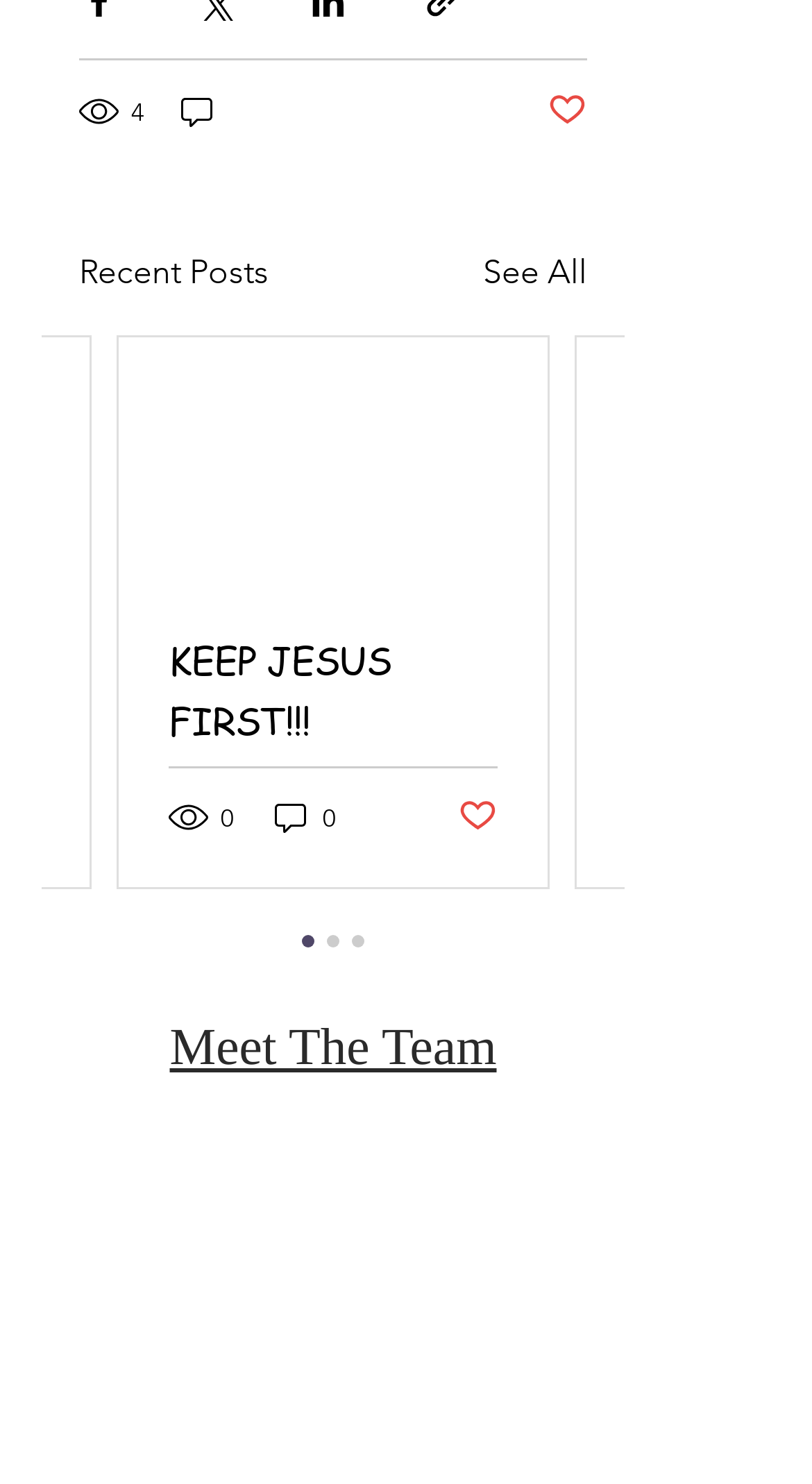Please provide a comprehensive answer to the question below using the information from the image: Is the first post marked as liked?

I found the button element with the text 'Post not marked as liked' within the article element, which suggests that the first post is not marked as liked.